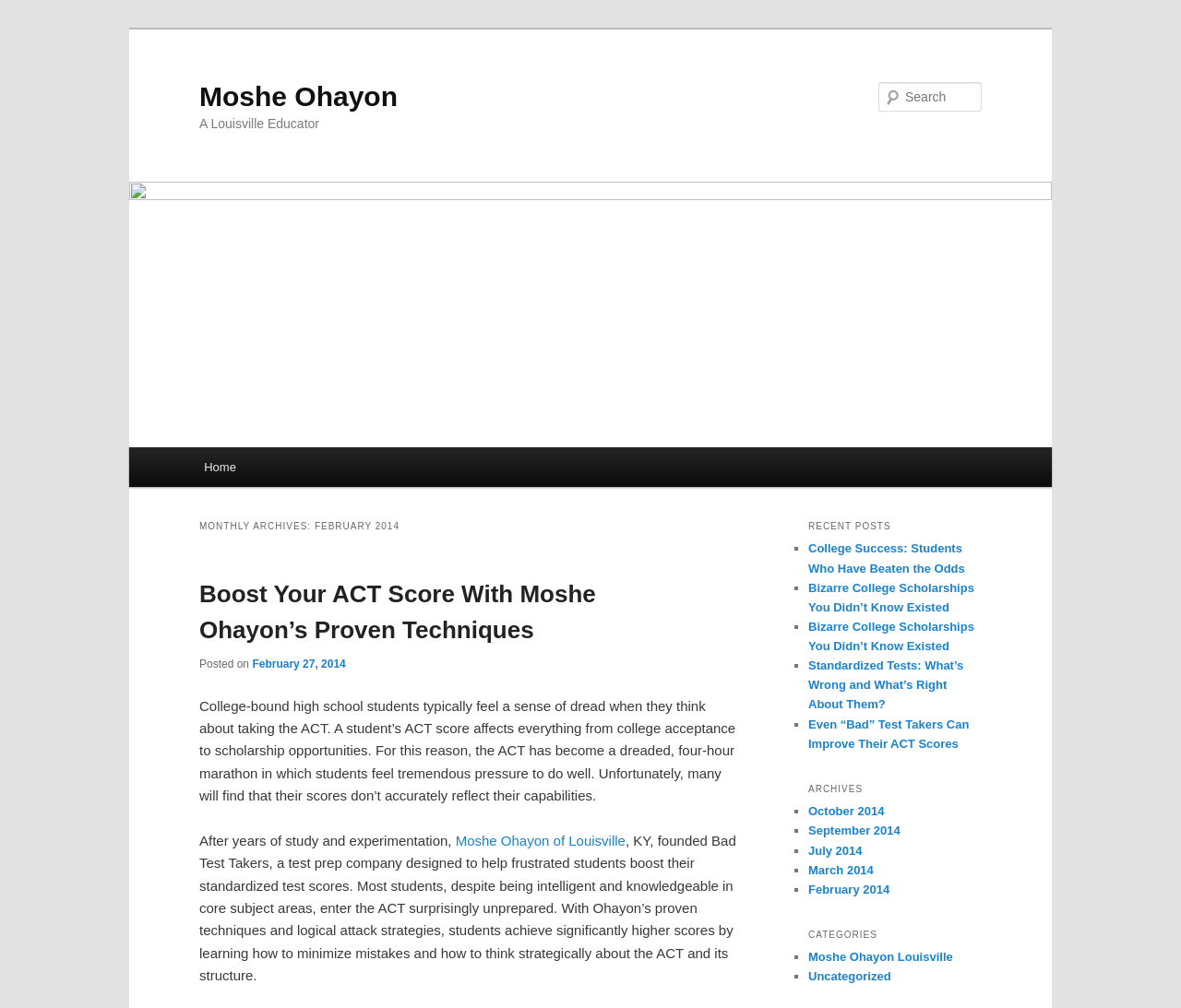Could you find the bounding box coordinates of the clickable area to complete this instruction: "Explore archives for February 2014"?

[0.684, 0.875, 0.753, 0.889]